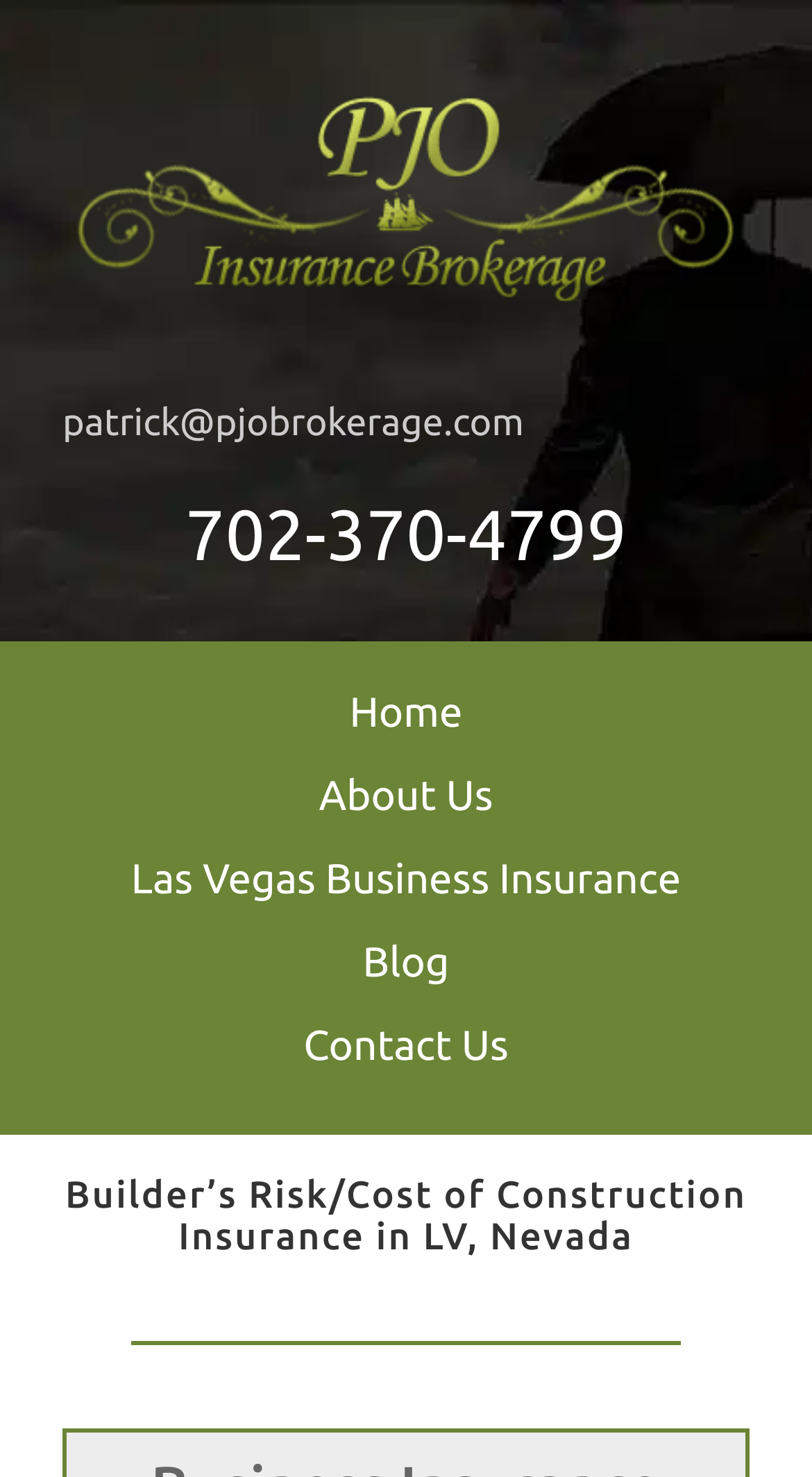Based on the element description, predict the bounding box coordinates (top-left x, top-left y, bottom-right x, bottom-right y) for the UI element in the screenshot: Las Vegas Business Insurance

[0.161, 0.573, 0.839, 0.616]